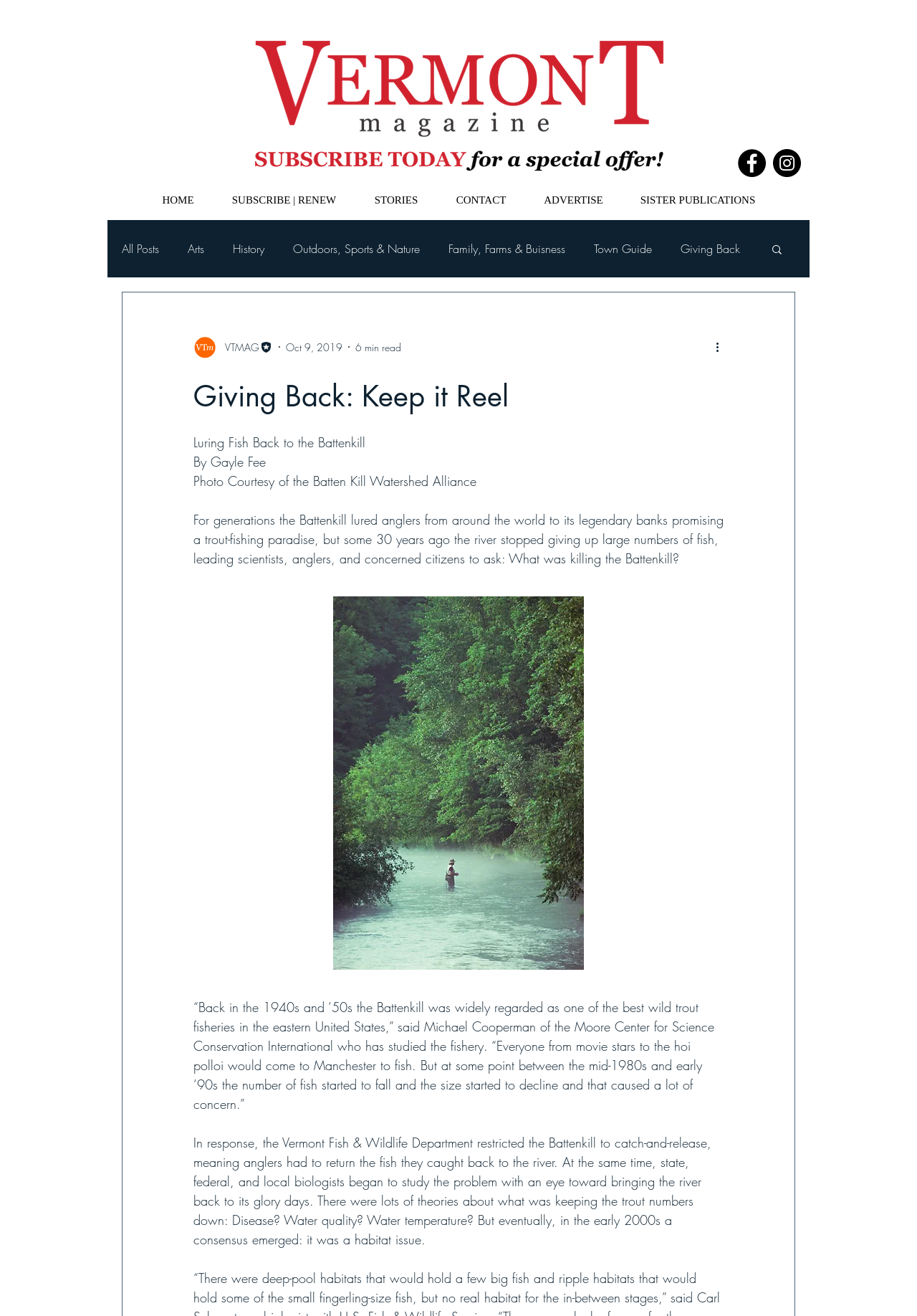Please locate the clickable area by providing the bounding box coordinates to follow this instruction: "Go to the HOME page".

[0.156, 0.14, 0.232, 0.164]